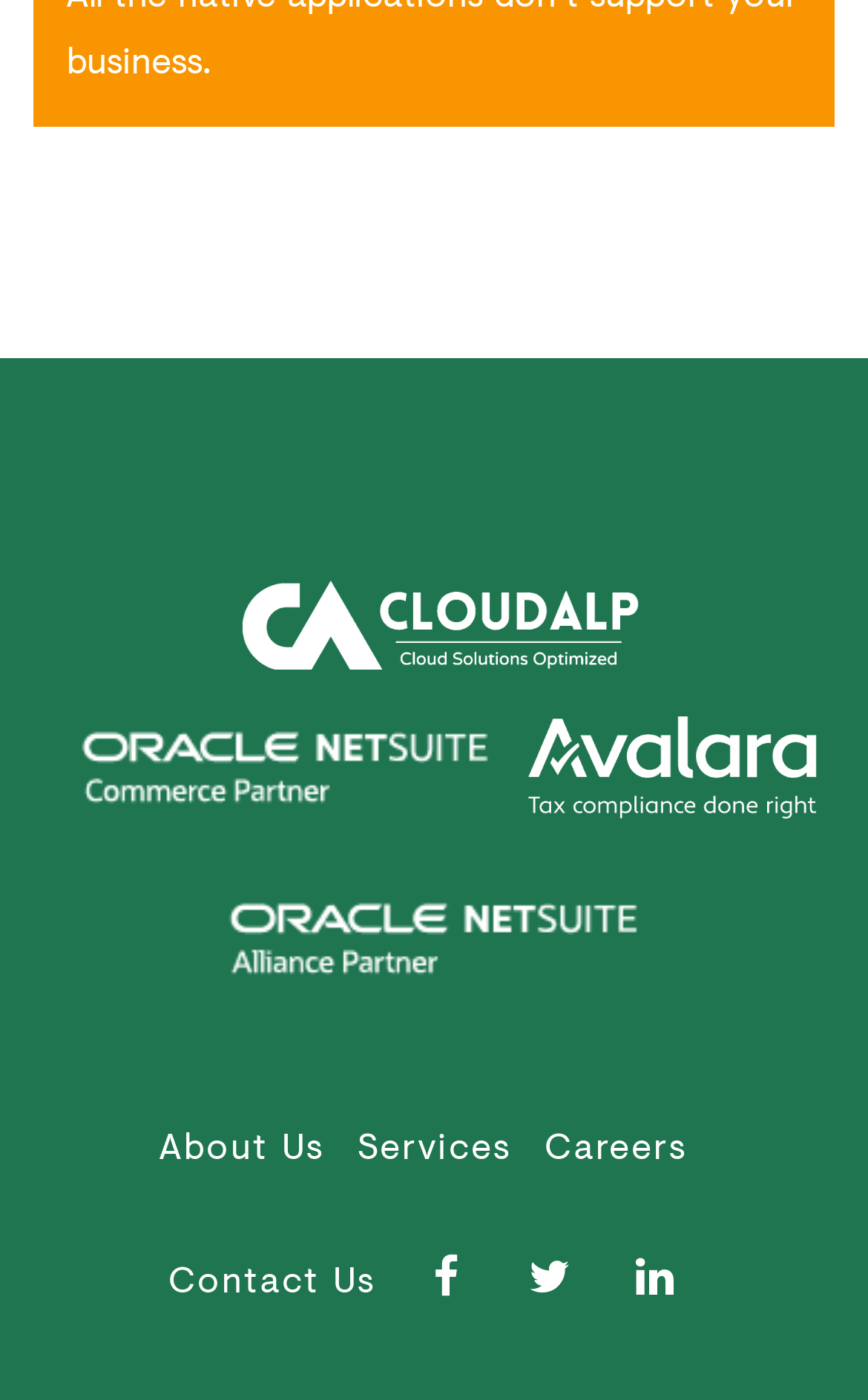Provide a one-word or brief phrase answer to the question:
How many social media links are there?

3